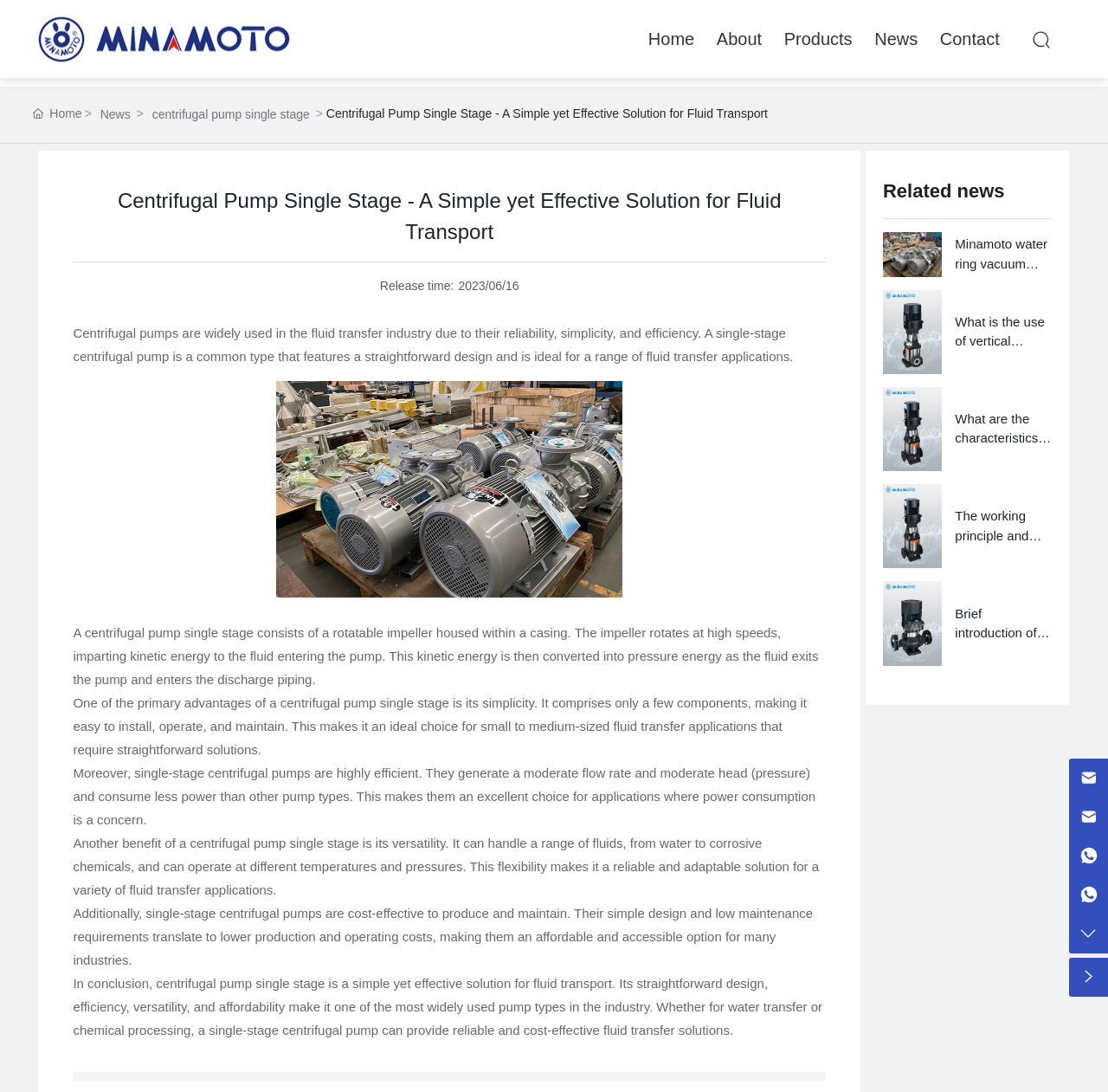Given the element description: "Jessica@minapump.com", predict the bounding box coordinates of the UI element it refers to, using four float numbers between 0 and 1, i.e., [left, top, right, bottom].

[0.732, 0.731, 0.941, 0.752]